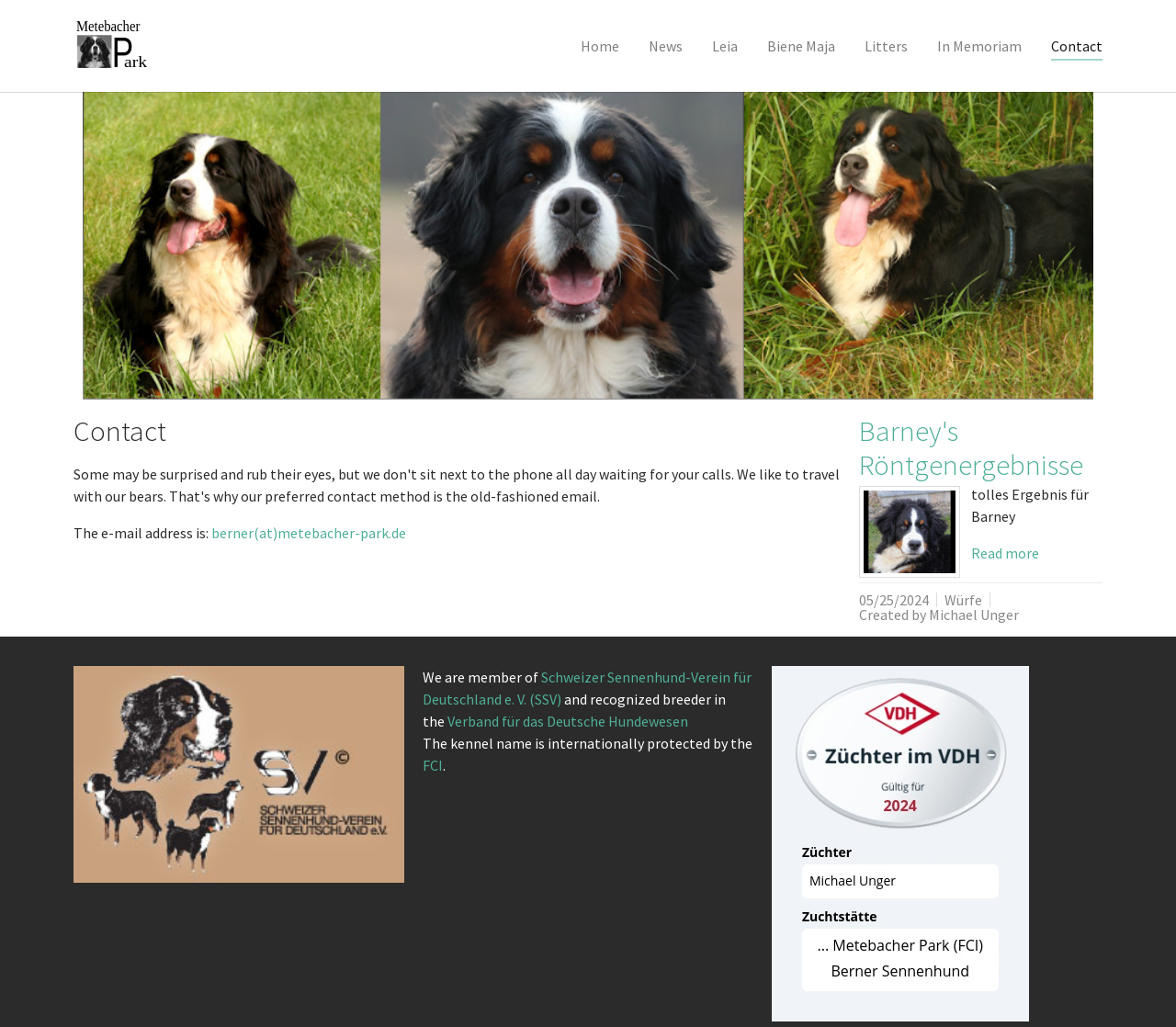Find the bounding box coordinates of the element I should click to carry out the following instruction: "Visit the Schweizer Sennenhund-Verein für Deutschland e. V. website".

[0.062, 0.648, 0.344, 0.86]